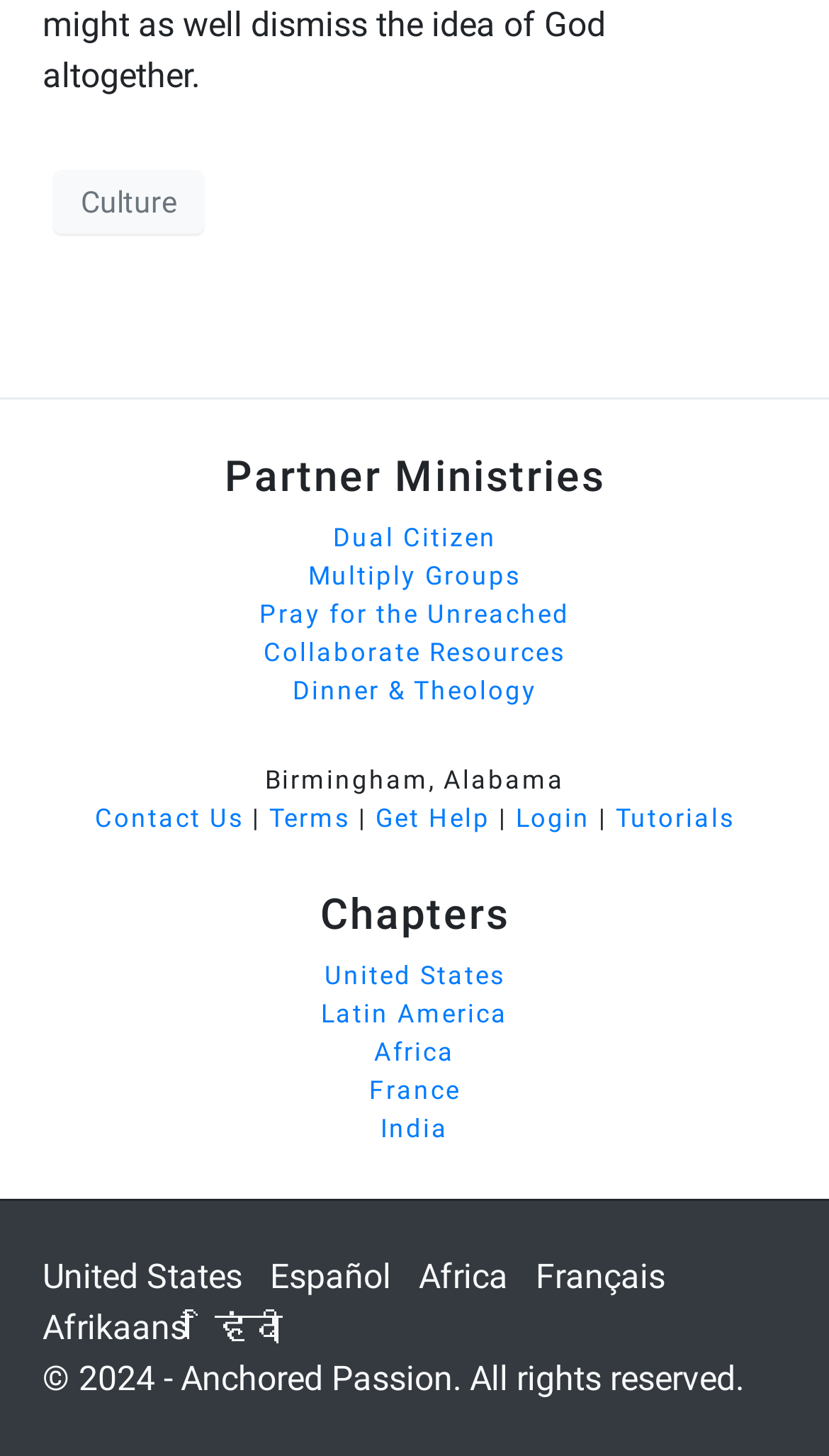Show the bounding box coordinates of the region that should be clicked to follow the instruction: "Contact Us."

[0.114, 0.552, 0.294, 0.573]